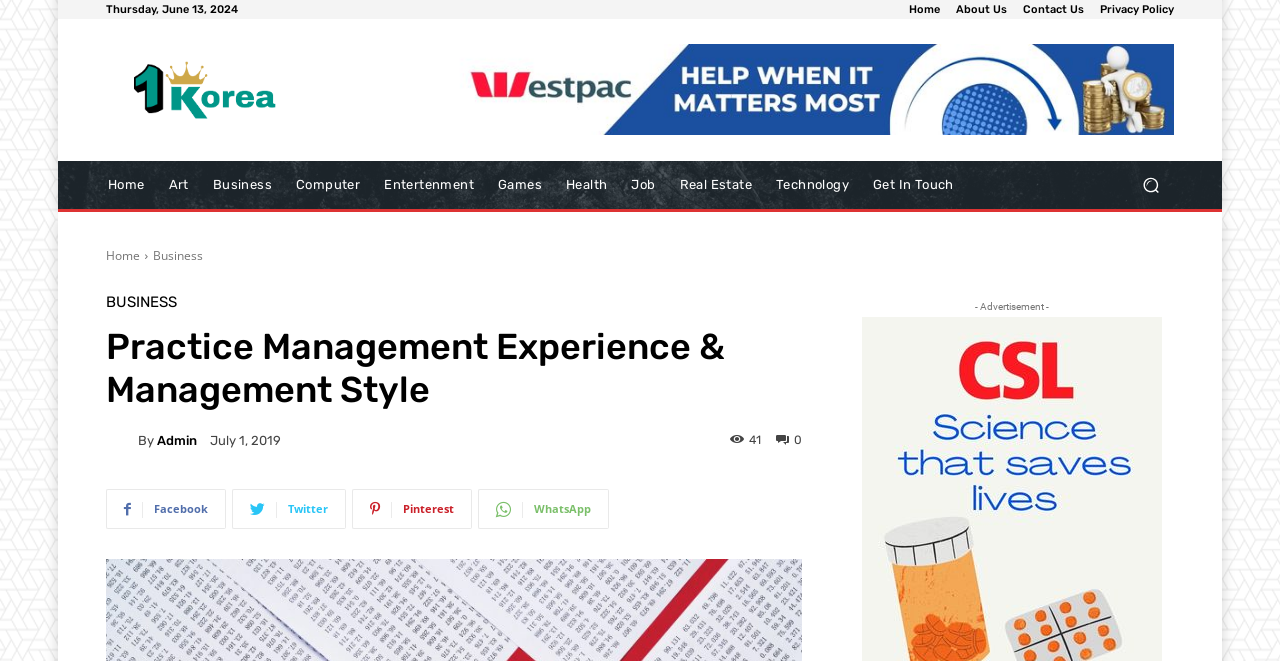Mark the bounding box of the element that matches the following description: "Health".

[0.433, 0.244, 0.484, 0.316]